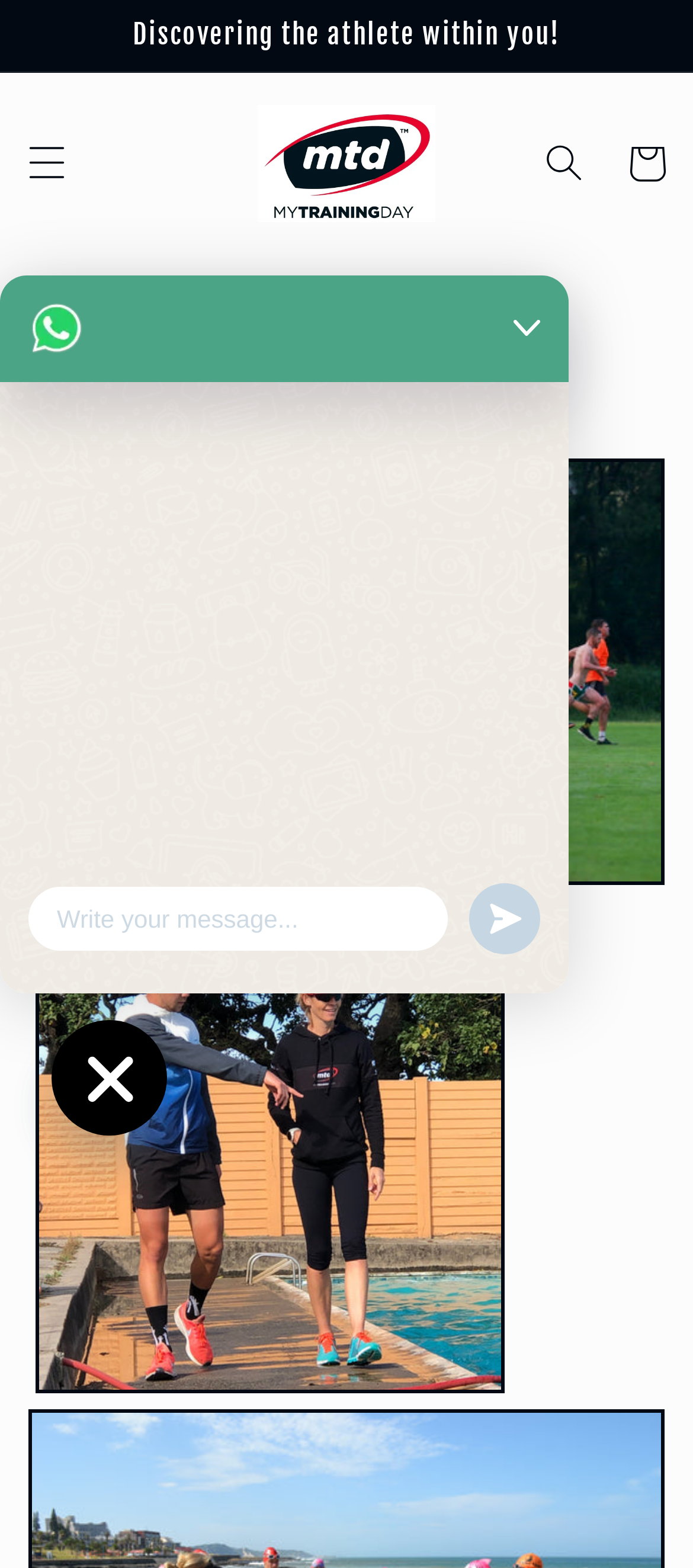Identify the bounding box coordinates for the UI element mentioned here: "name="text" placeholder="Write your message..."". Provide the coordinates as four float values between 0 and 1, i.e., [left, top, right, bottom].

[0.041, 0.566, 0.646, 0.606]